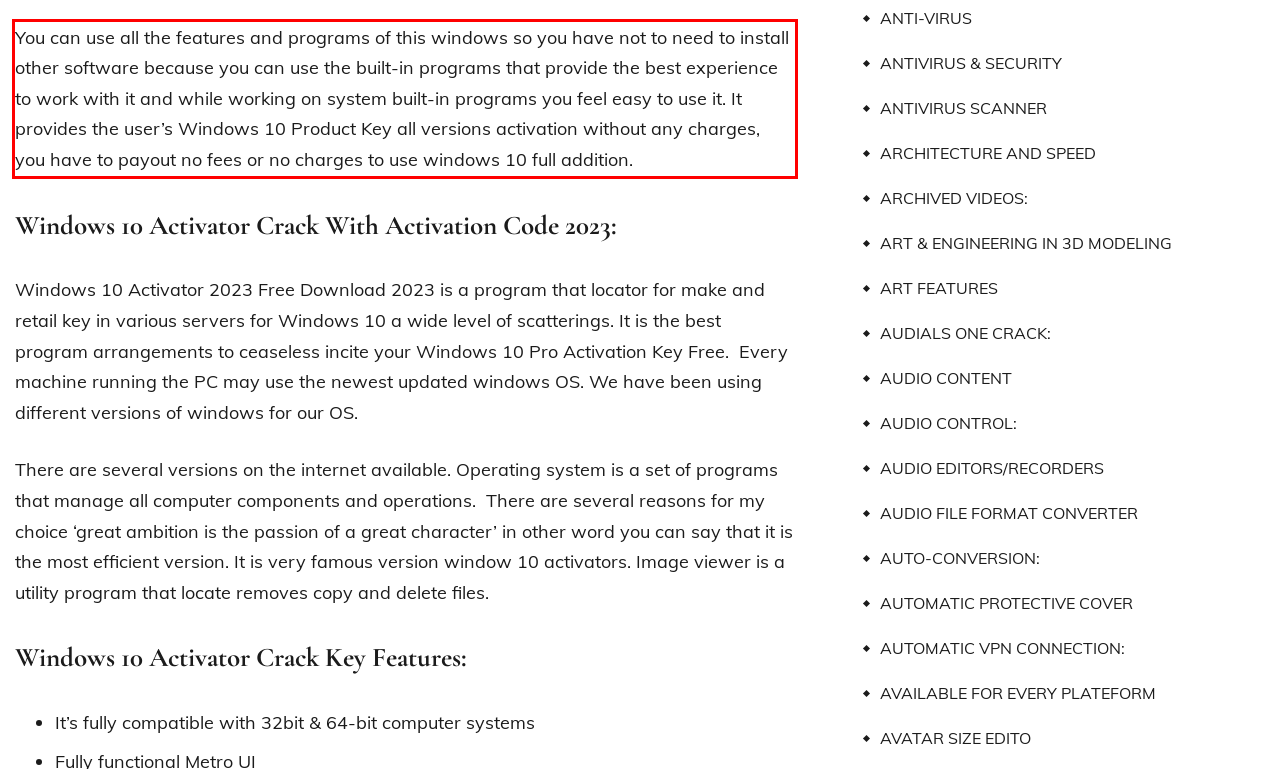Given a webpage screenshot with a red bounding box, perform OCR to read and deliver the text enclosed by the red bounding box.

You can use all the features and programs of this windows so you have not to need to install other software because you can use the built-in programs that provide the best experience to work with it and while working on system built-in programs you feel easy to use it. It provides the user’s Windows 10 Product Key all versions activation without any charges, you have to payout no fees or no charges to use windows 10 full addition.